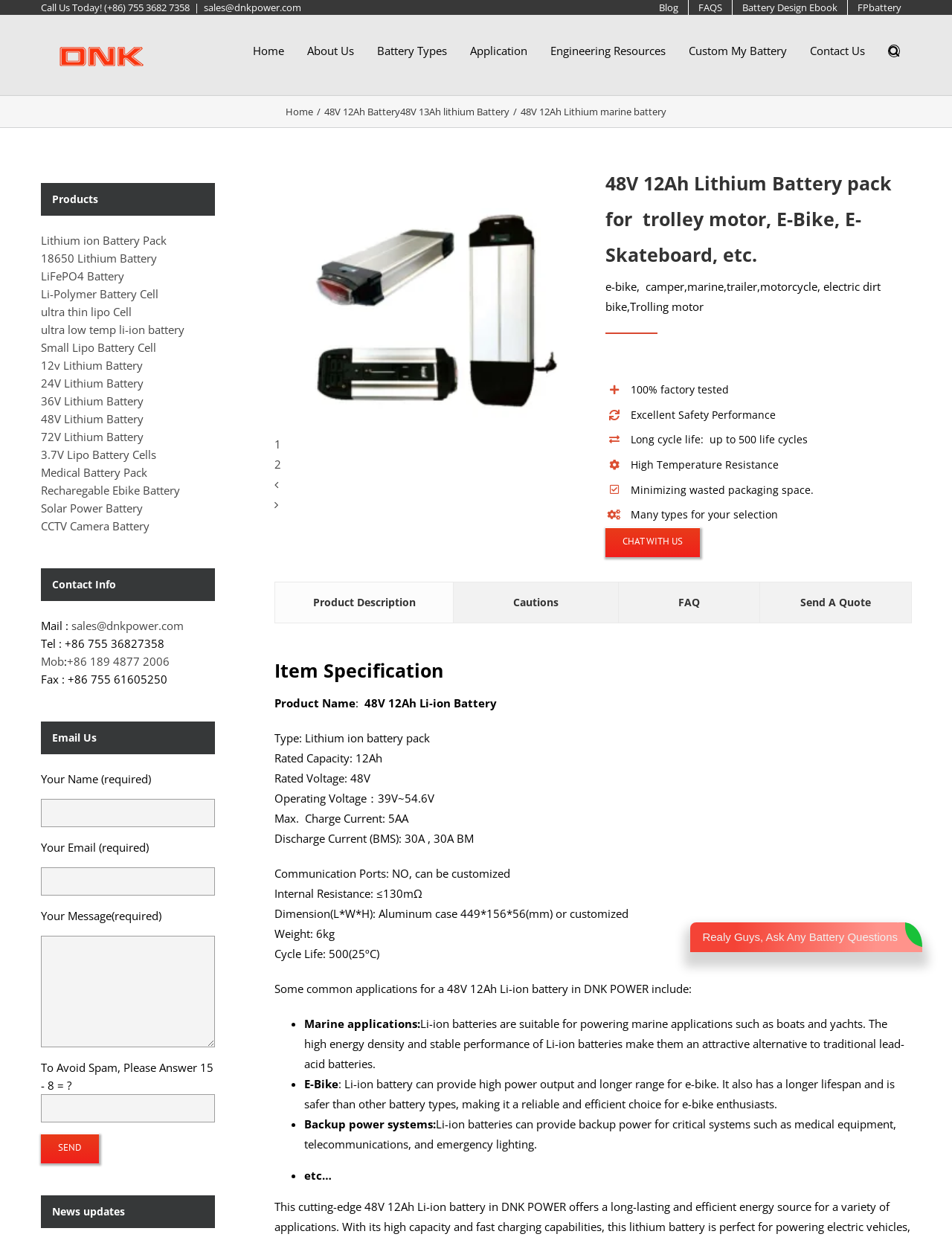Present a detailed account of what is displayed on the webpage.

This webpage is about a 48V 12Ah Lithium marine battery pack, specifically designed for trolley motors, e-bikes, e-skateboards, and other applications. At the top of the page, there is a navigation menu with links to "Home", "About Us", "Battery Types", "Application", "Engineering Resources", "Custom My Battery", and "Contact Us". Below the navigation menu, there is a page title bar with links to "Home" and "48V 12Ah Battery".

The main content of the page is divided into sections. The first section displays a heading "48V 12Ah Lithium Battery pack for trolley motor, E-Bike, E-Skateboard, etc." followed by a list of applications, including e-bike, camper, marine, trailer, motorcycle, electric dirt bike, and trolling motor. Below this, there are three short paragraphs highlighting the battery's features: 100% factory tested, excellent safety performance, and long cycle life up to 500 life cycles.

To the left of these paragraphs, there are two images: one of the 48V 12Ah Lithium marine battery and another of the battery for e-bikes. Above these images, there are links to pages 1 and 2, as well as two icons.

The next section is a tab list with four tabs: "Product Description", "Cautions", "FAQ", and "Send A Quote". The "Product Description" tab is selected by default and displays a table with the battery's specifications, including product name, type, rated capacity, rated voltage, operating voltage, max charge current, discharge current, communication ports, internal resistance, dimension, weight, and cycle life.

Below the tab list, there is a section describing some common applications for the 48V 12Ah Li-ion battery, including marine applications, e-bikes, and backup power systems. Each application is marked with a bullet point and has a brief description.

At the bottom of the page, there is a "Products" heading with a link to "Lithium ion Battery Pack".